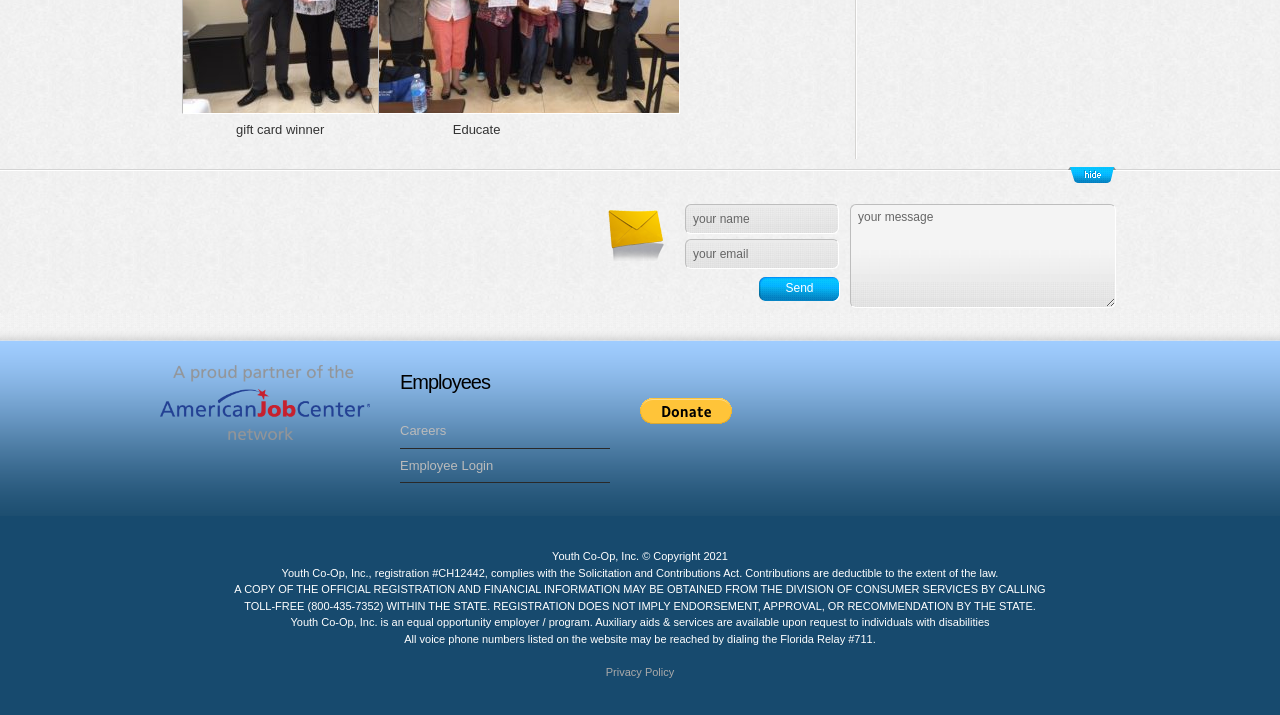Please specify the bounding box coordinates of the clickable section necessary to execute the following command: "click the 'Send' button".

[0.593, 0.387, 0.656, 0.421]